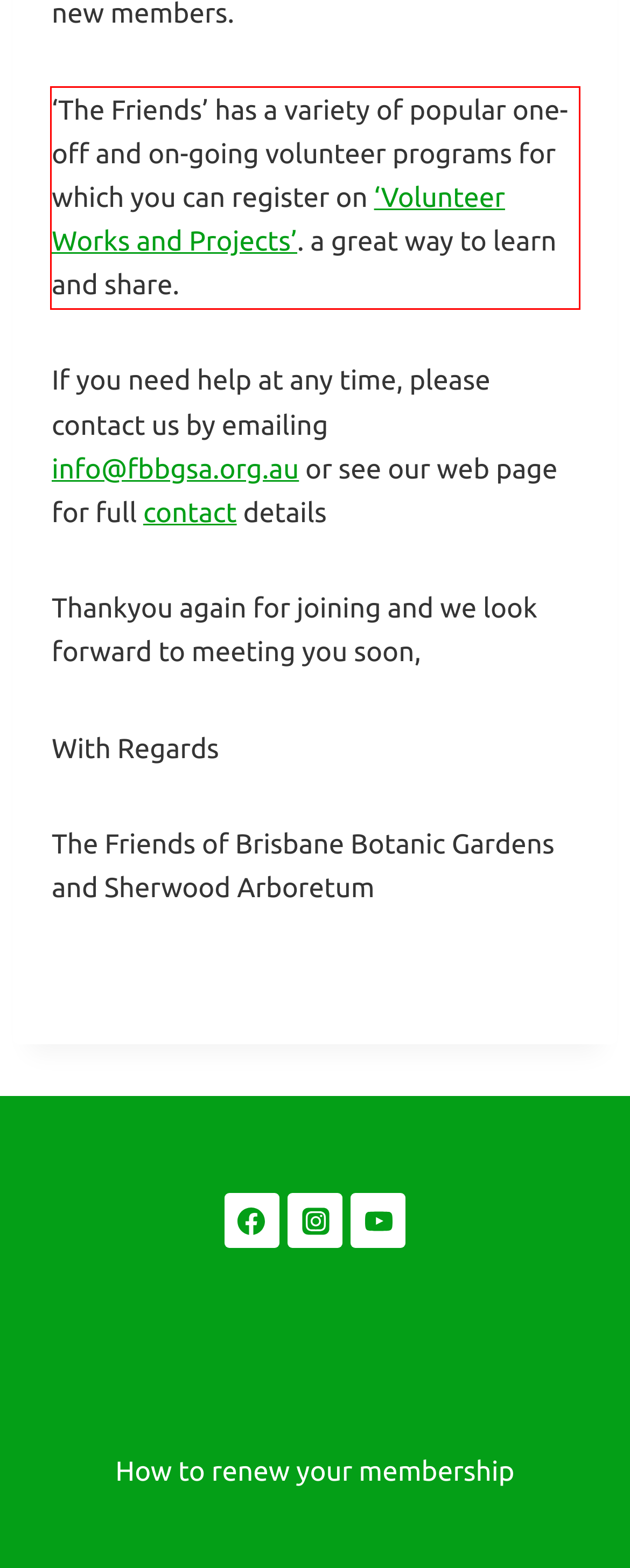You are given a screenshot with a red rectangle. Identify and extract the text within this red bounding box using OCR.

‘The Friends’ has a variety of popular one-off and on-going volunteer programs for which you can register on ‘Volunteer Works and Projects’. a great way to learn and share.